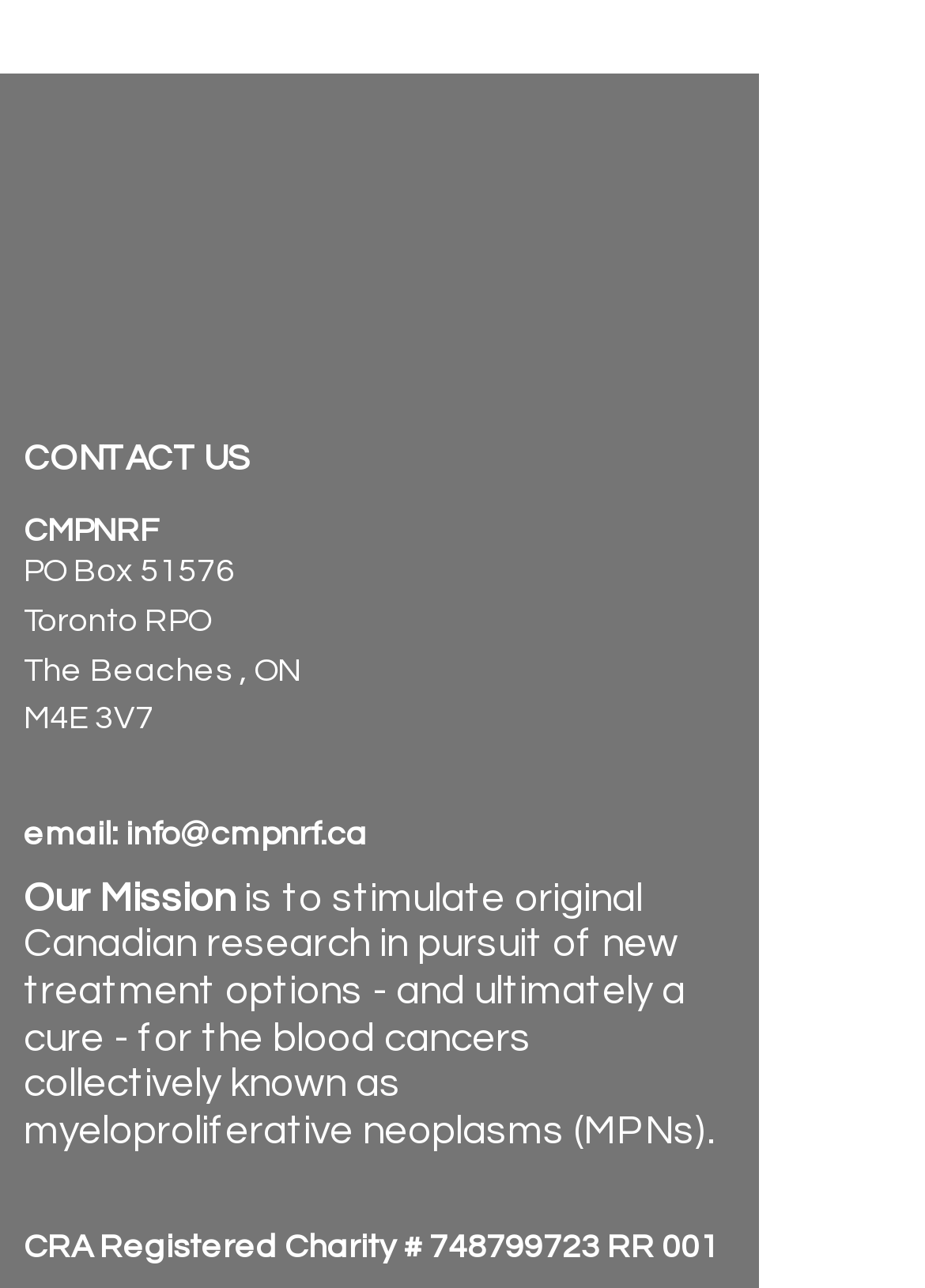What is the organization's mission?
Please use the image to provide an in-depth answer to the question.

The organization's mission is to stimulate original Canadian research in pursuit of new treatment options - and ultimately a cure - for the blood cancers collectively known as myeloproliferative neoplasms (MPNs), as stated in the webpage's content.